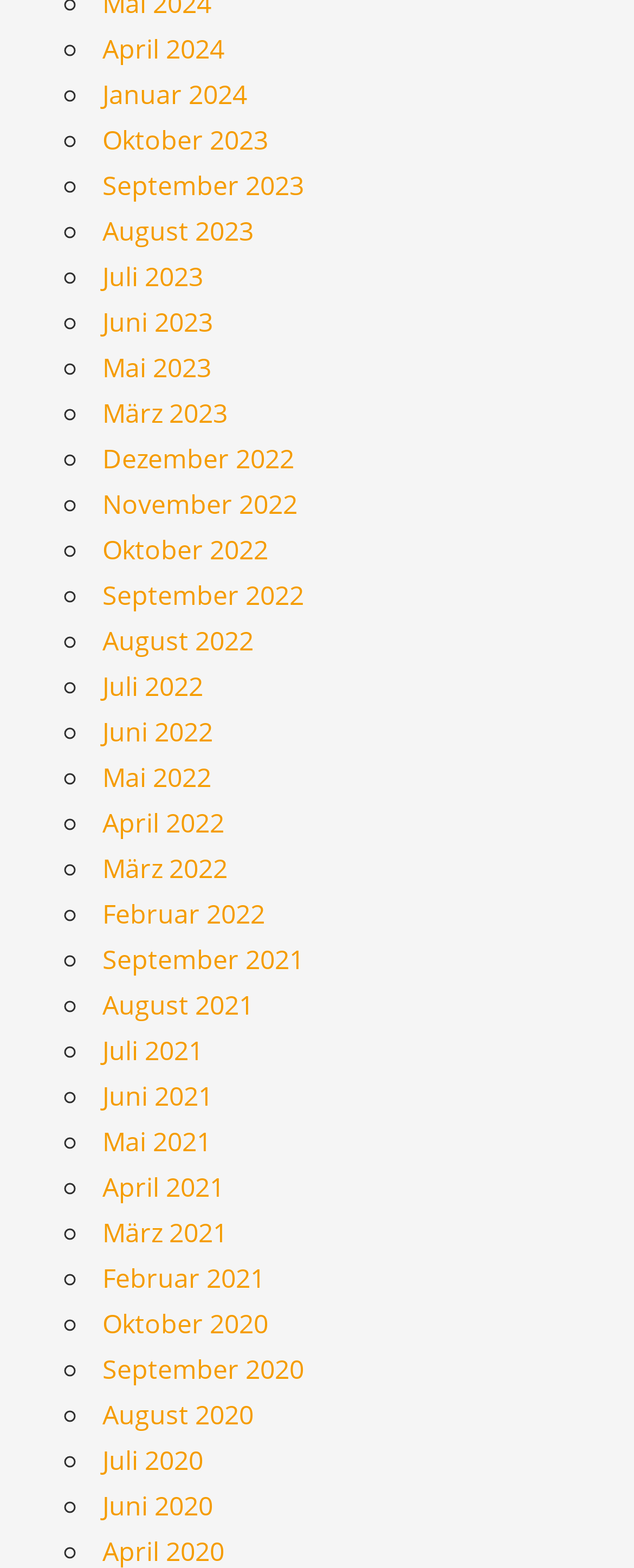Provide the bounding box coordinates of the area you need to click to execute the following instruction: "Open März 2021".

[0.162, 0.775, 0.359, 0.797]